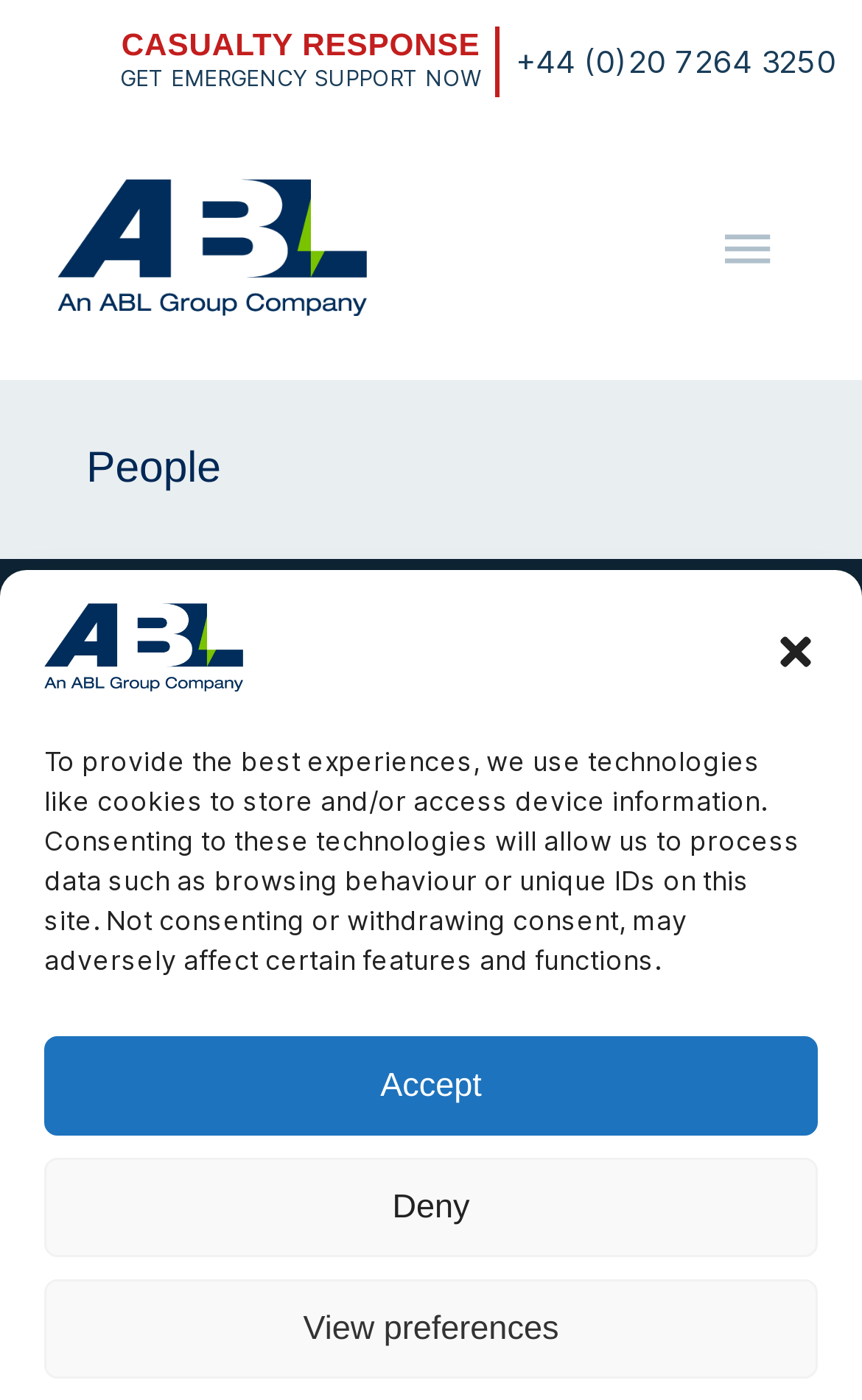How many phone numbers are displayed?
Using the visual information, answer the question in a single word or phrase.

1